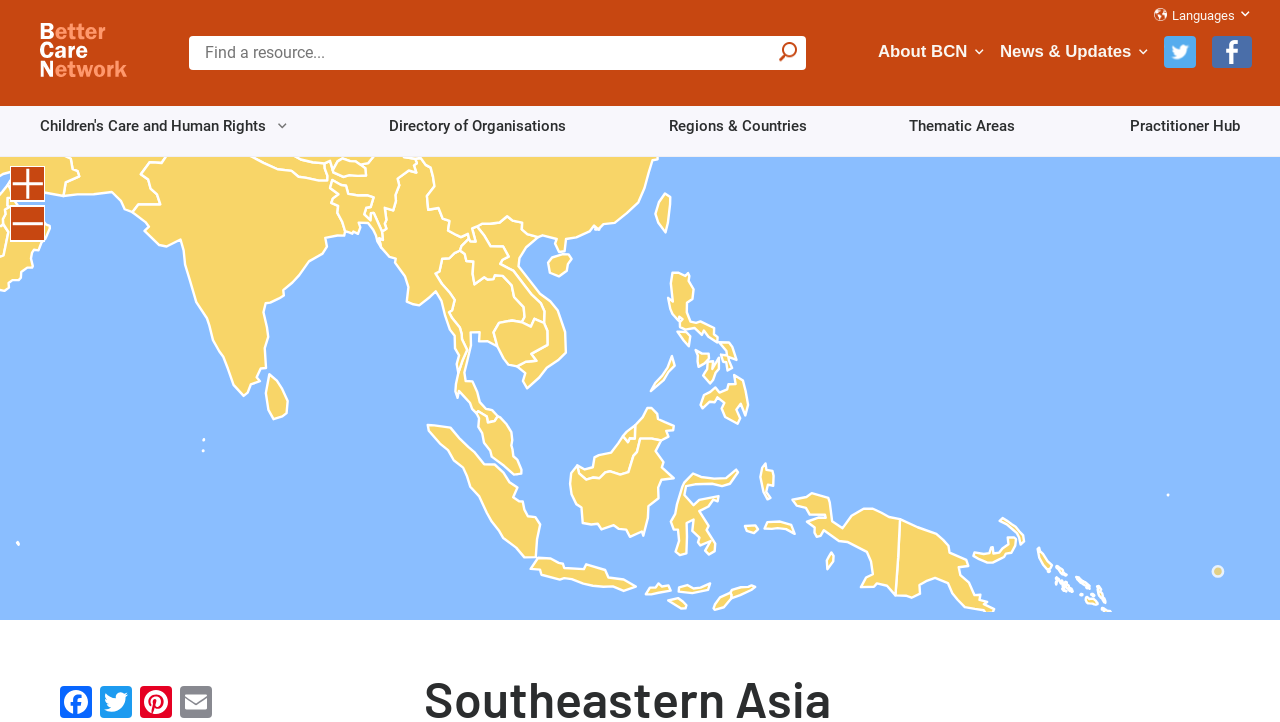Answer the question using only one word or a concise phrase: What is the theme of the website?

Care and Human Rights